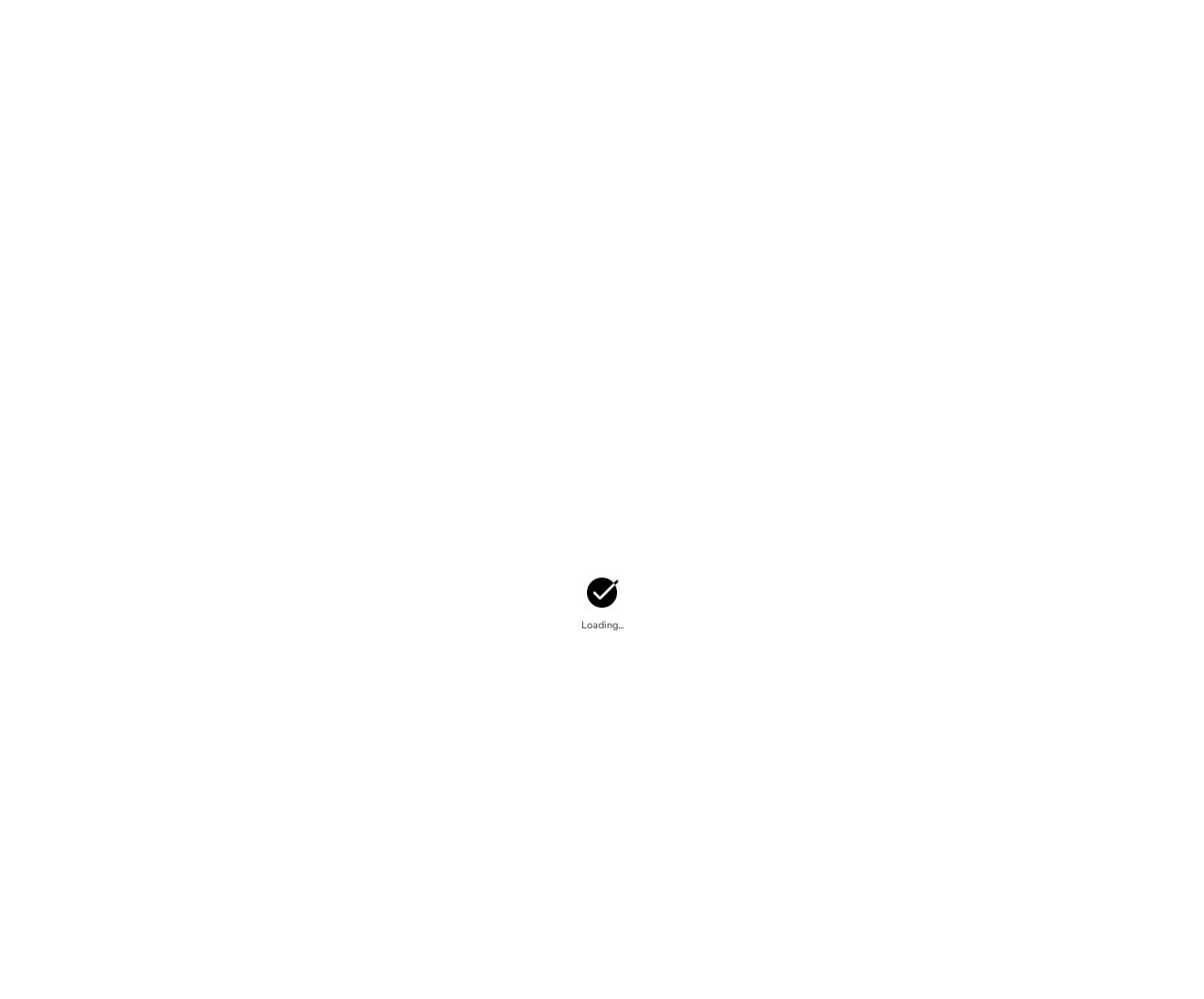Please identify the bounding box coordinates of the element I need to click to follow this instruction: "Click on the Appleverse link".

[0.429, 0.028, 0.571, 0.075]